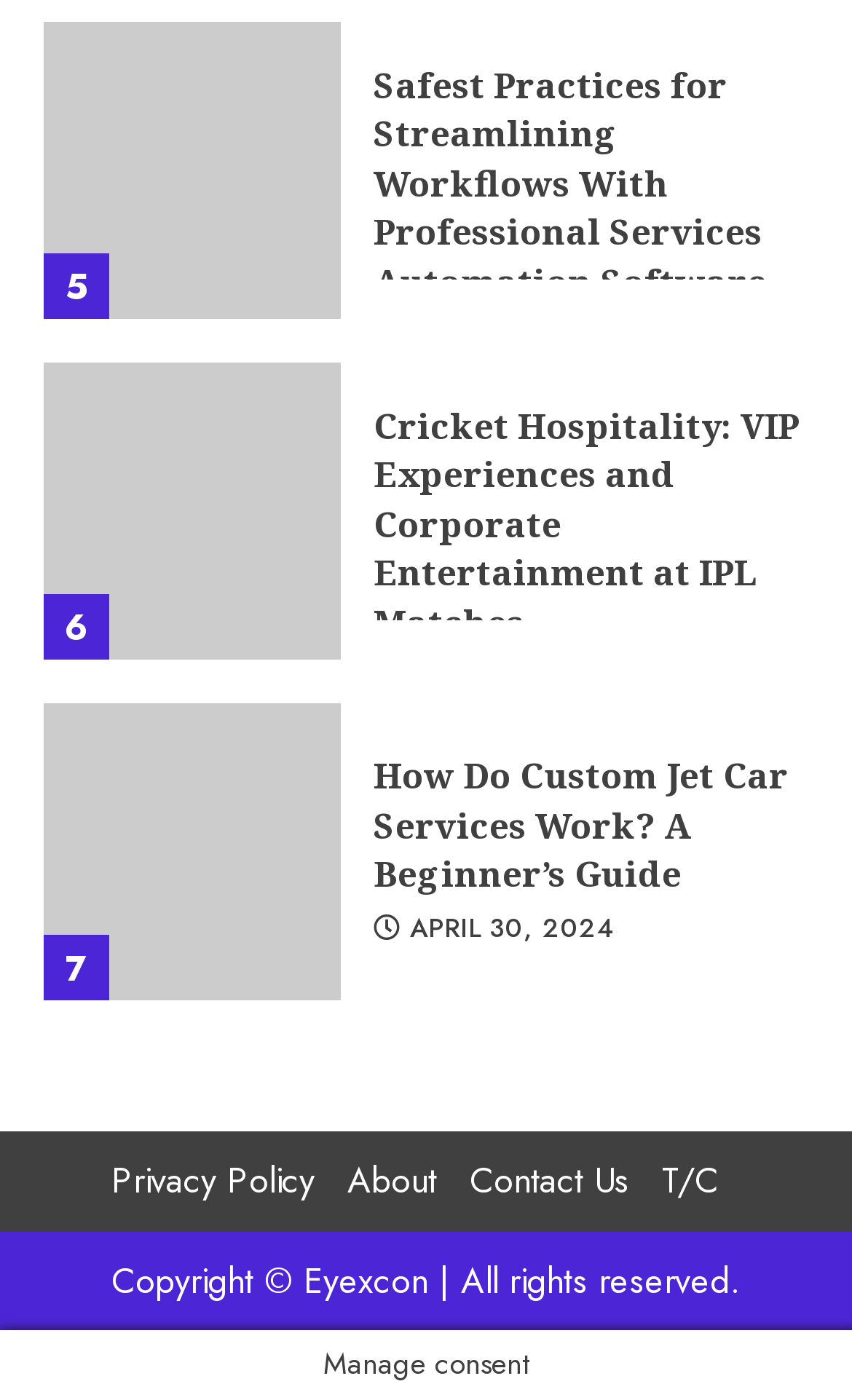Bounding box coordinates are specified in the format (top-left x, top-left y, bottom-right x, bottom-right y). All values are floating point numbers bounded between 0 and 1. Please provide the bounding box coordinate of the region this sentence describes: Contact Us

[0.551, 0.825, 0.738, 0.861]